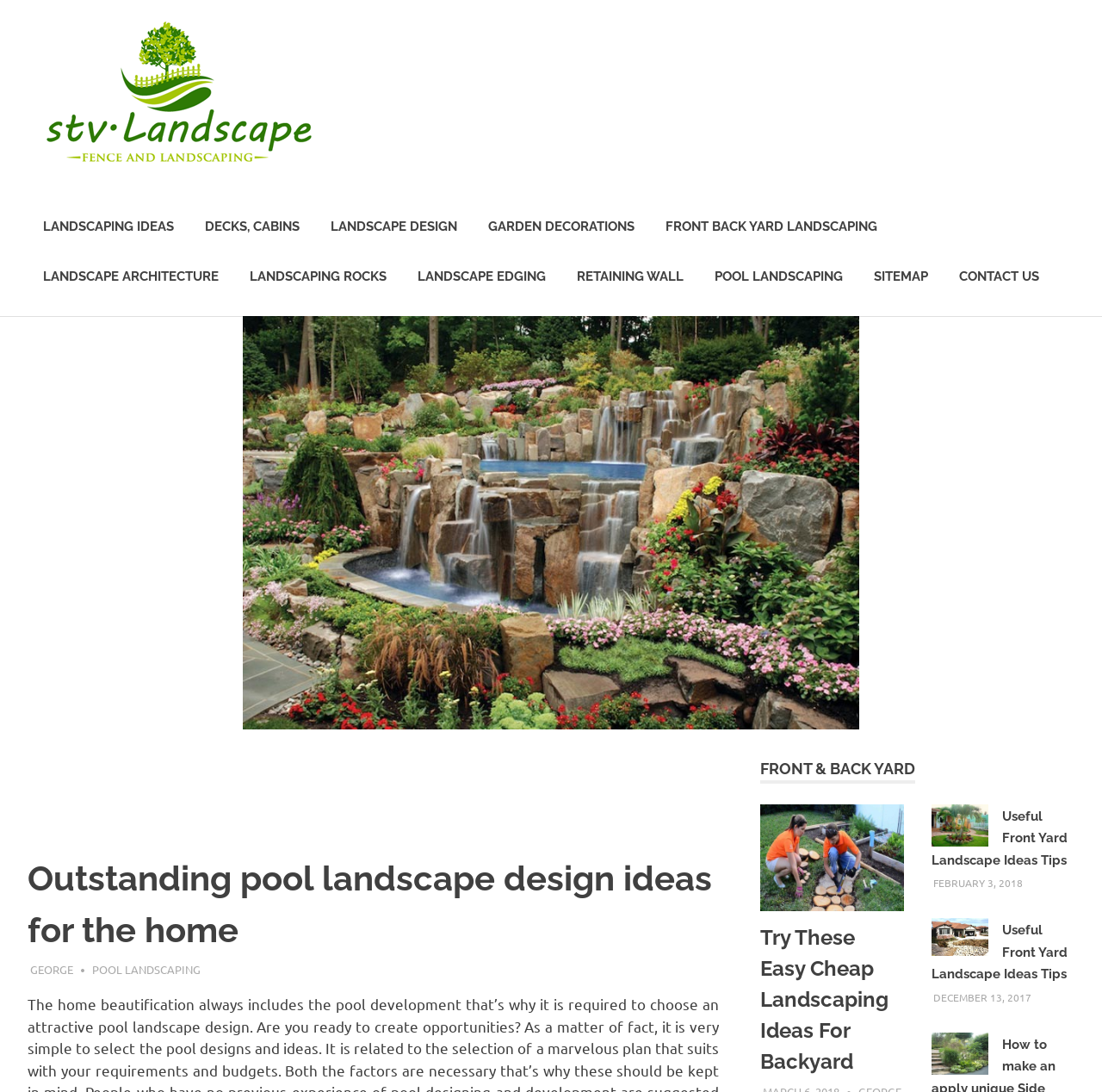Answer with a single word or phrase: 
What is the category of 'FRONT & BACK YARD'?

LANDSCAPING IDEAS